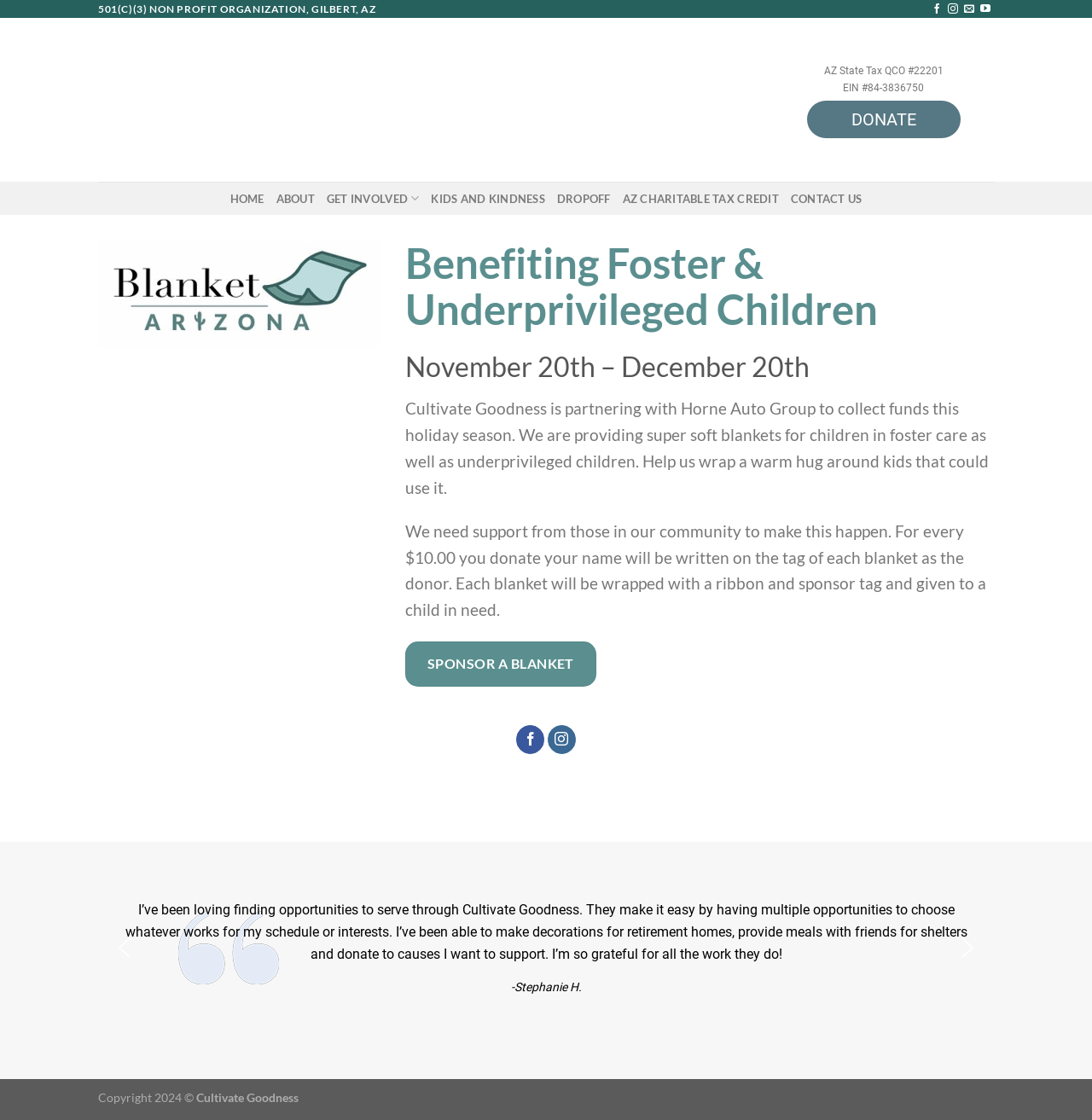Please answer the following question using a single word or phrase: 
What is the name of the auto group partnering with Cultivate Goodness?

Horne Auto Group